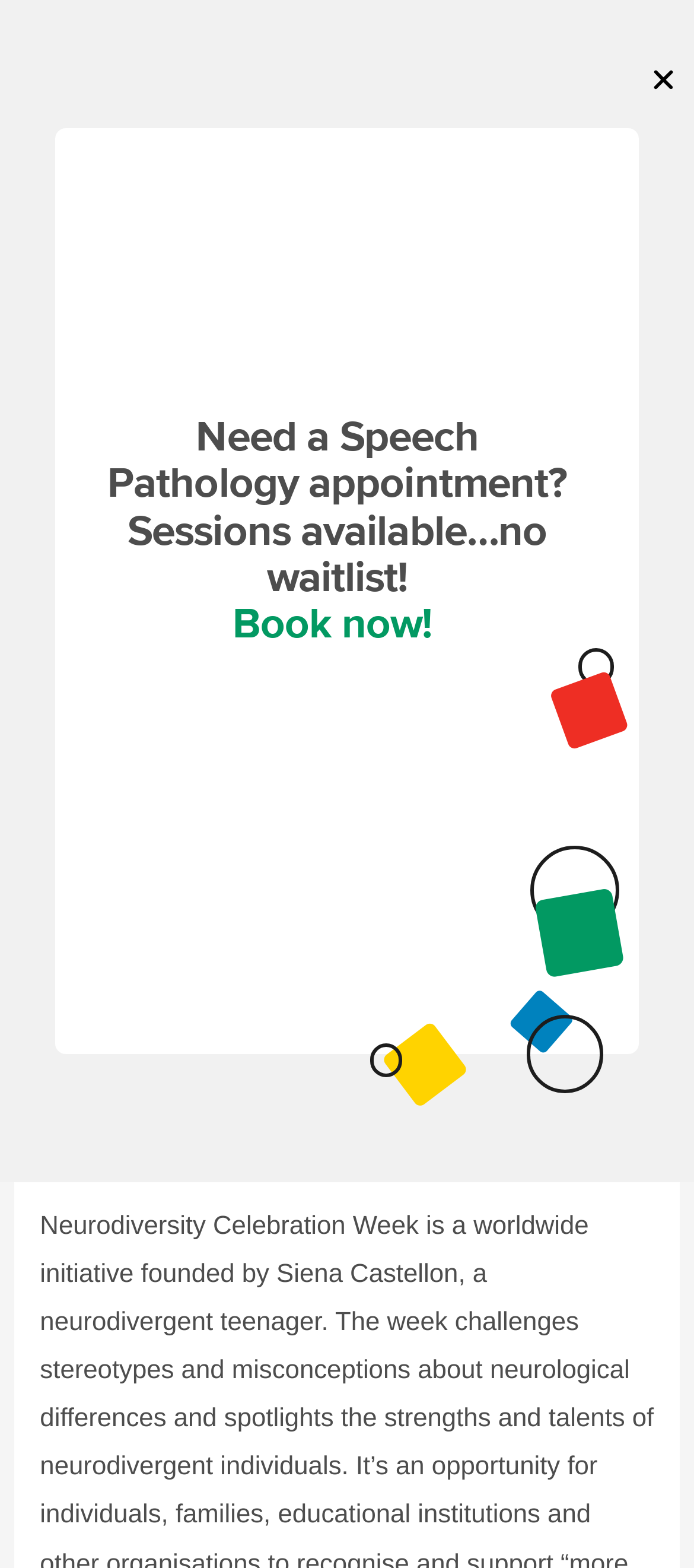How many links are there in the header section?
Based on the image, provide a one-word or brief-phrase response.

5